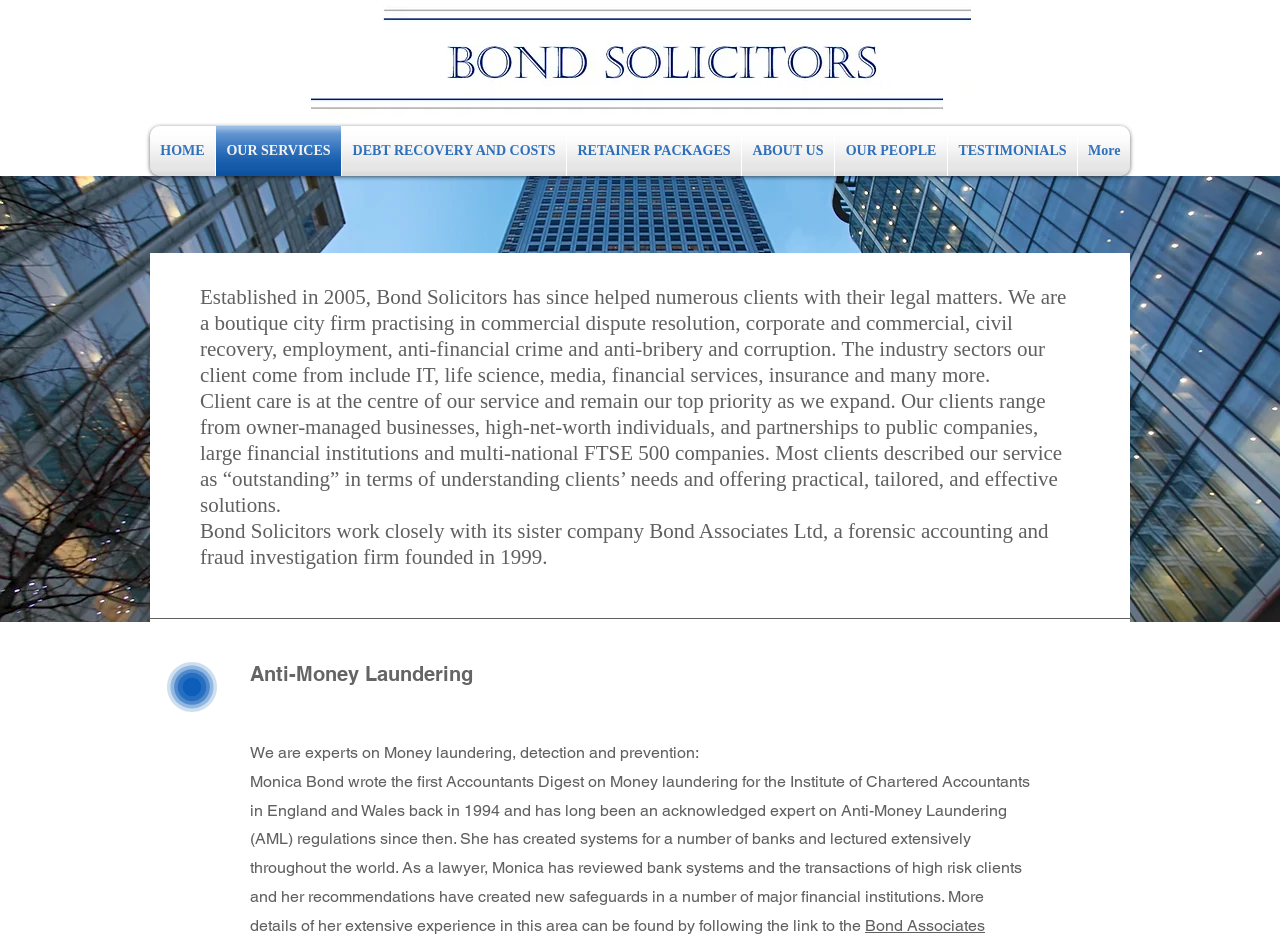Find the bounding box coordinates of the clickable area required to complete the following action: "Read about the company's history".

[0.156, 0.305, 0.833, 0.414]